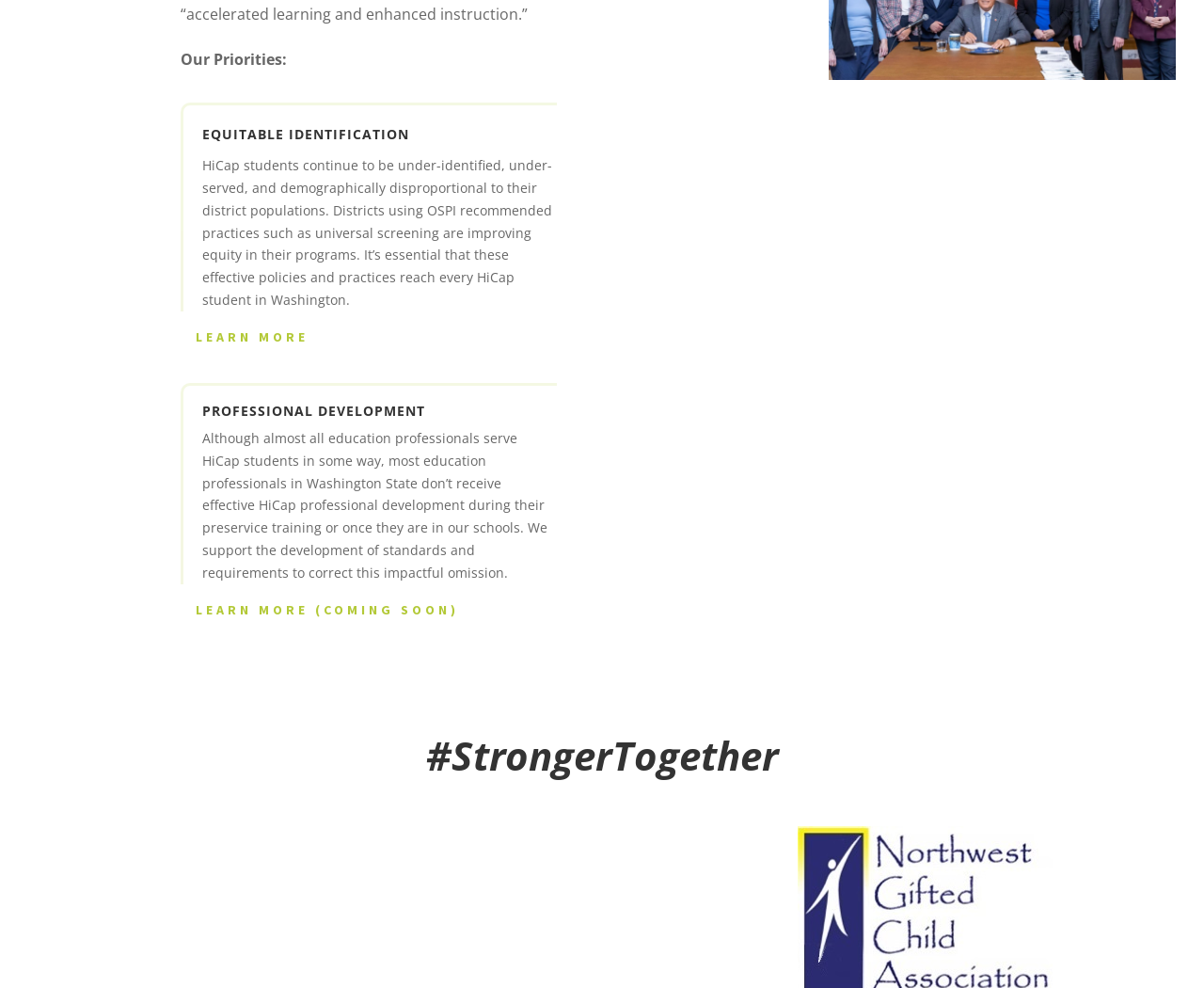Identify the bounding box coordinates for the UI element mentioned here: "Learn More". Provide the coordinates as four float values between 0 and 1, i.e., [left, top, right, bottom].

[0.15, 0.325, 0.269, 0.359]